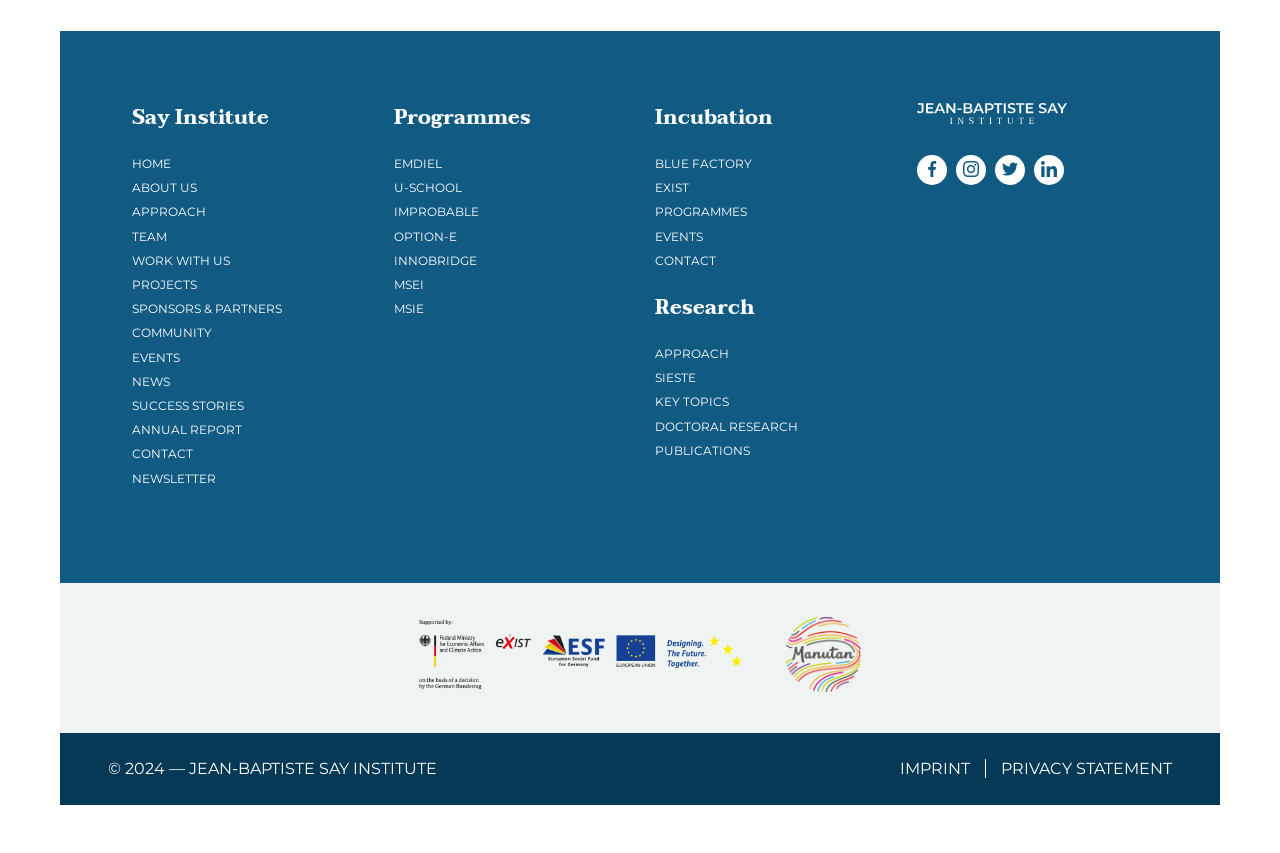Provide the bounding box coordinates of the area you need to click to execute the following instruction: "Check out BLUE FACTORY".

[0.512, 0.183, 0.588, 0.201]